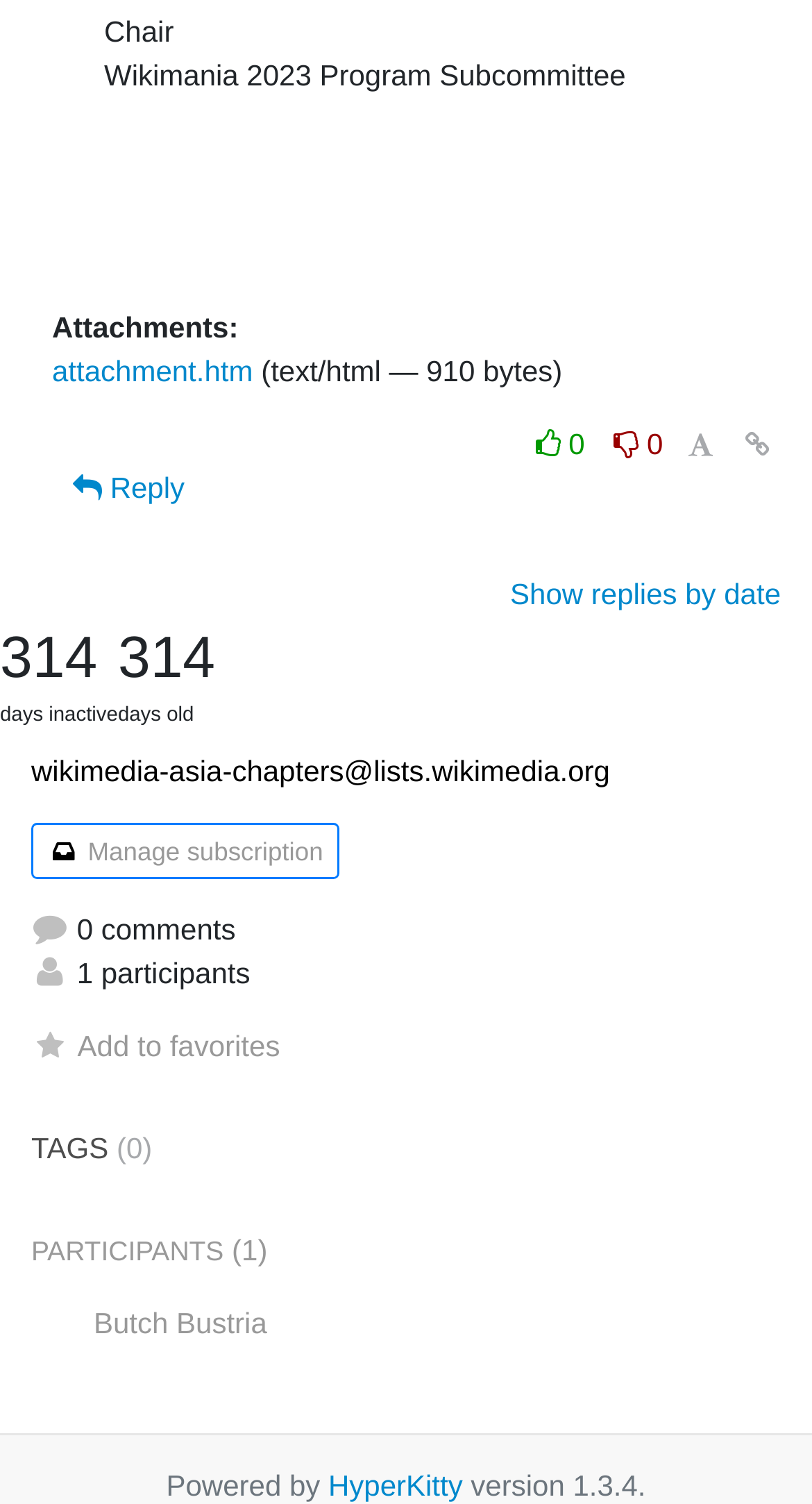What is the name of the person who started the discussion?
Give a thorough and detailed response to the question.

The name of the person who started the discussion can be found at the bottom of the page, where it says 'Butch Bustria', which is likely the name of the person who initiated the discussion.